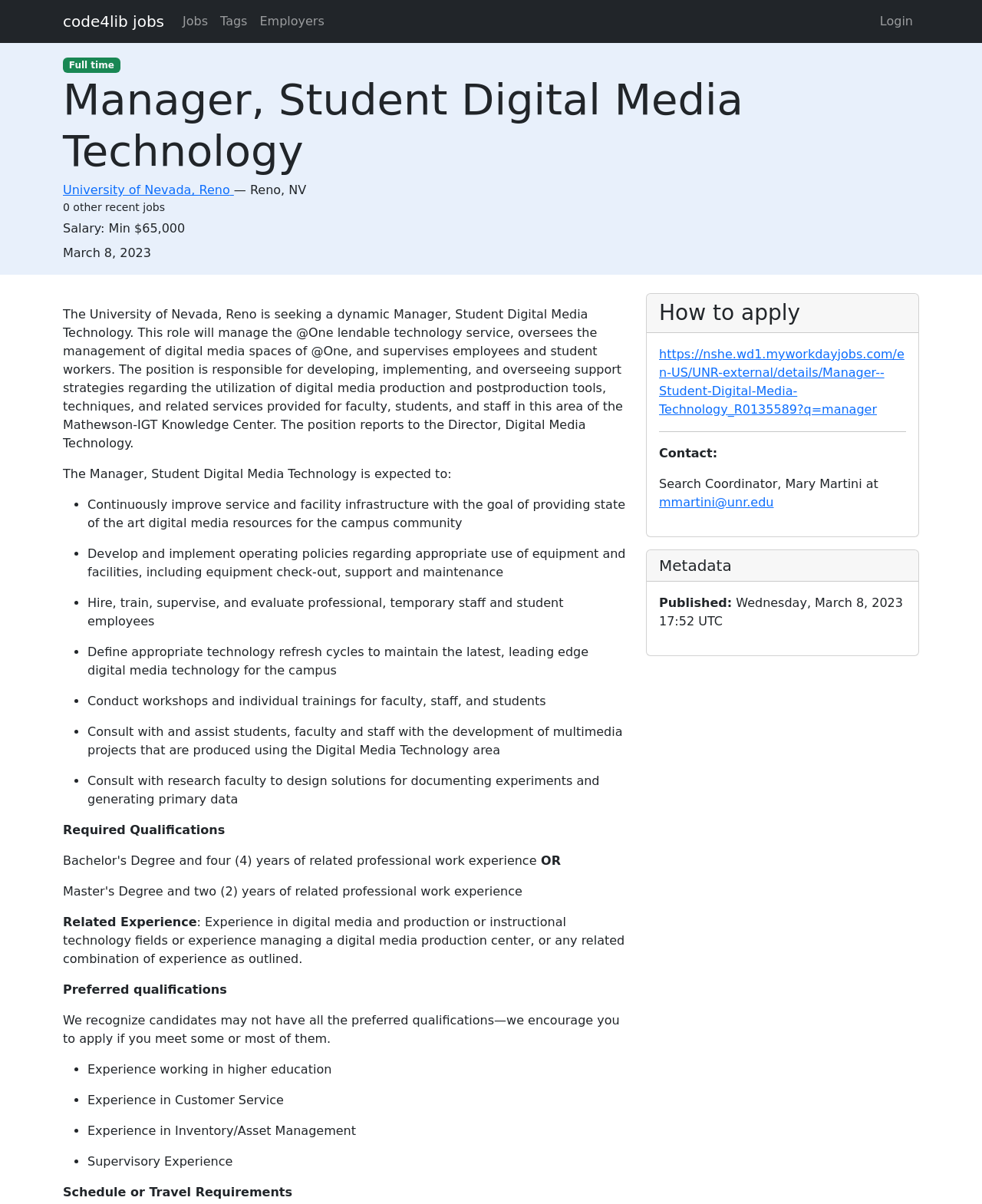Bounding box coordinates should be in the format (top-left x, top-left y, bottom-right x, bottom-right y) and all values should be floating point numbers between 0 and 1. Determine the bounding box coordinate for the UI element described as: Employers

[0.258, 0.005, 0.337, 0.031]